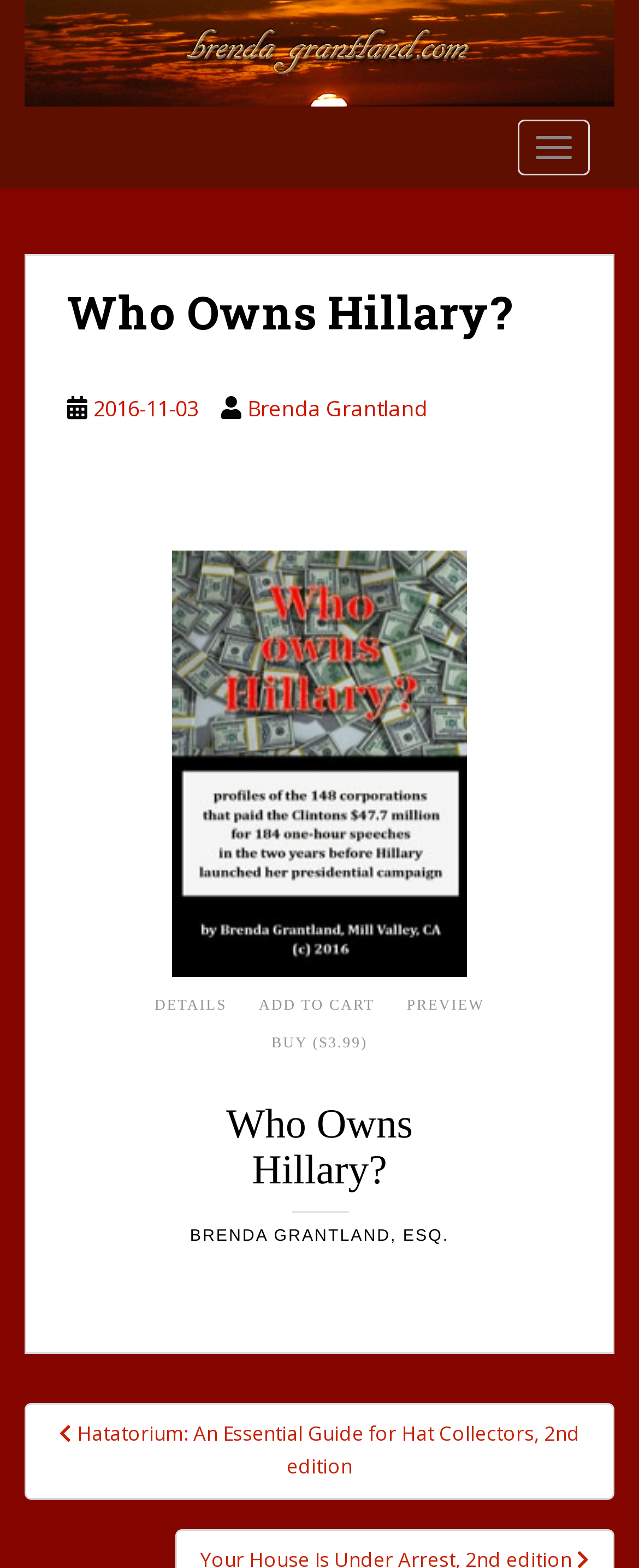What is the title of the book?
Refer to the image and provide a concise answer in one word or phrase.

Who Owns Hillary?